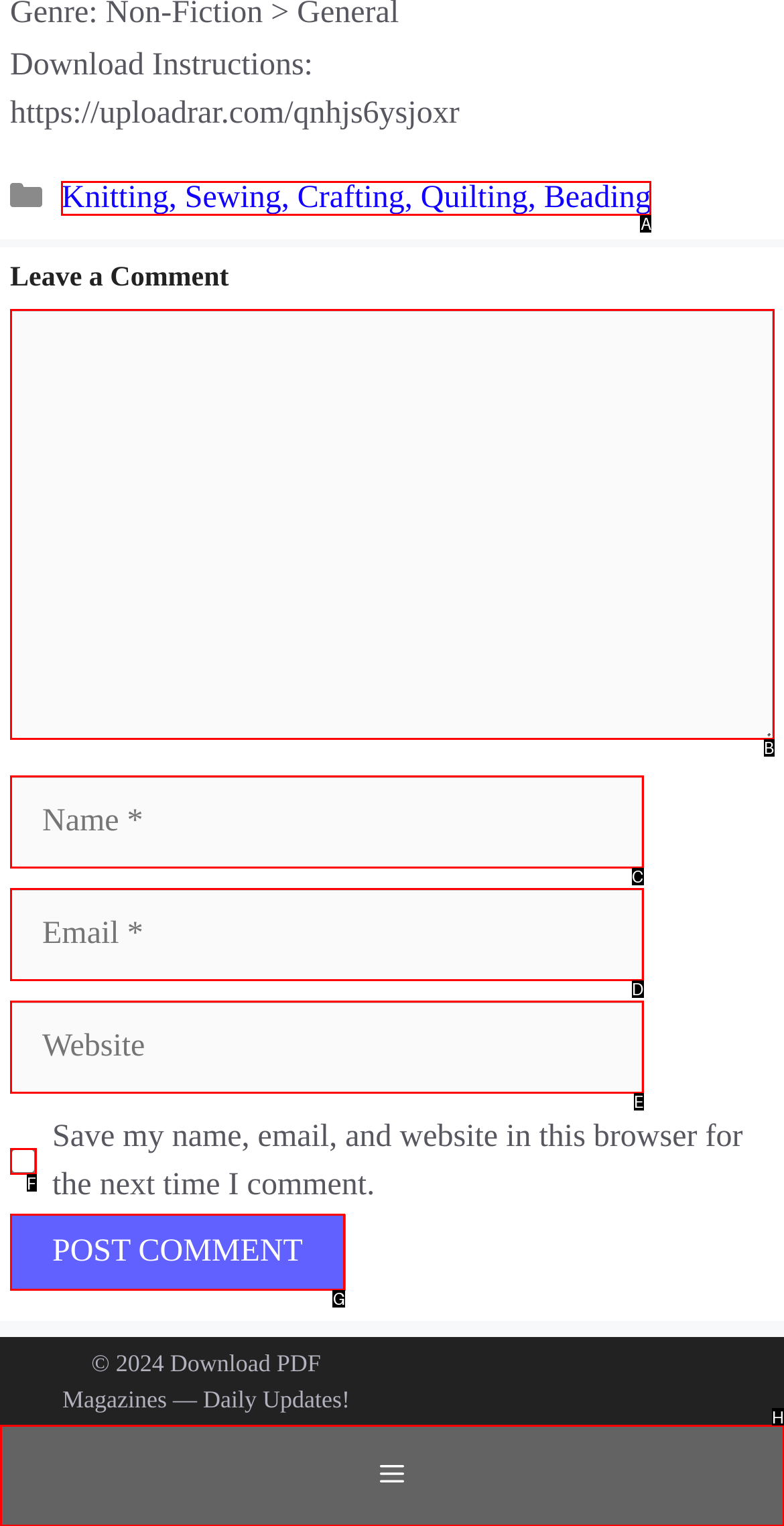Point out the letter of the HTML element you should click on to execute the task: open the menu
Reply with the letter from the given options.

H